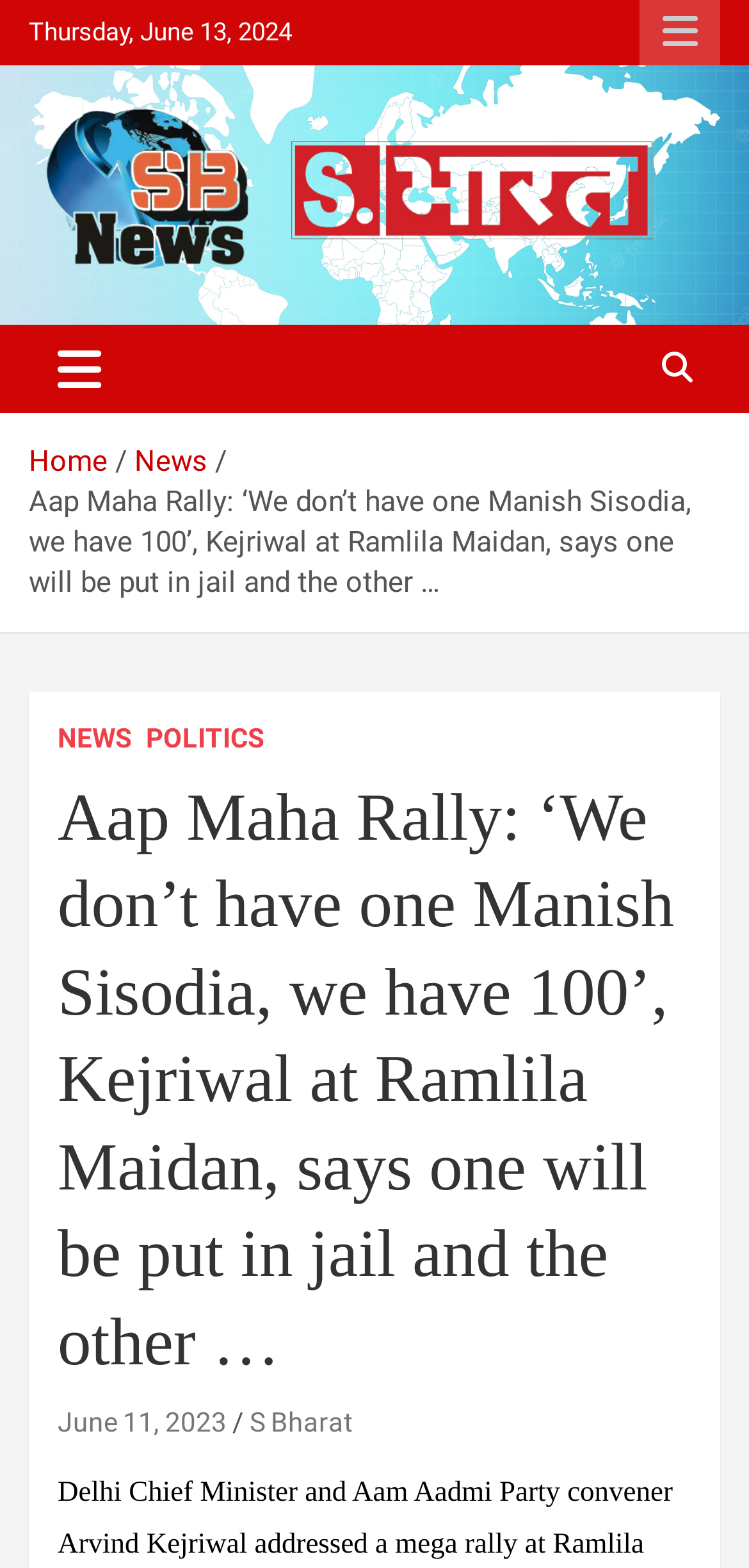Bounding box coordinates are to be given in the format (top-left x, top-left y, bottom-right x, bottom-right y). All values must be floating point numbers between 0 and 1. Provide the bounding box coordinate for the UI element described as: June 11, 2023

[0.077, 0.897, 0.303, 0.917]